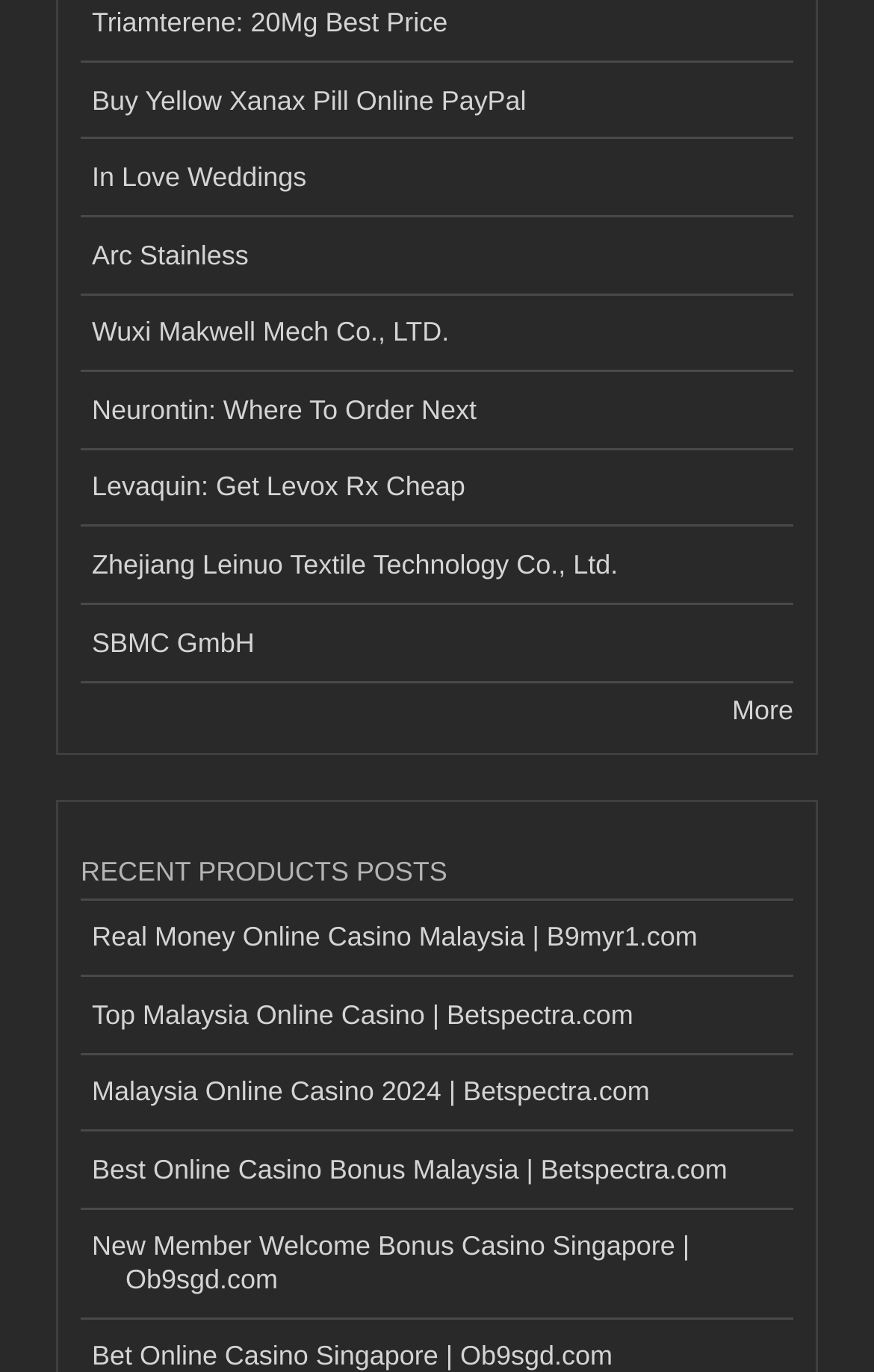What is the category of the posts listed on the webpage?
Based on the image, answer the question with a single word or brief phrase.

RECENT PRODUCTS POSTS